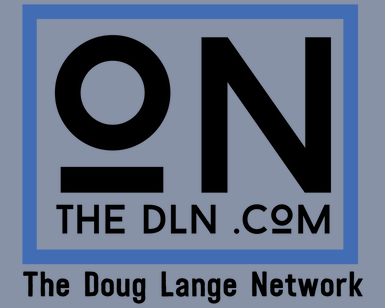What shape is beside the circular element?
Based on the screenshot, give a detailed explanation to answer the question.

The circular element is beside an abstract rectangular shape, creating a dynamic and engaging visual in the logo.